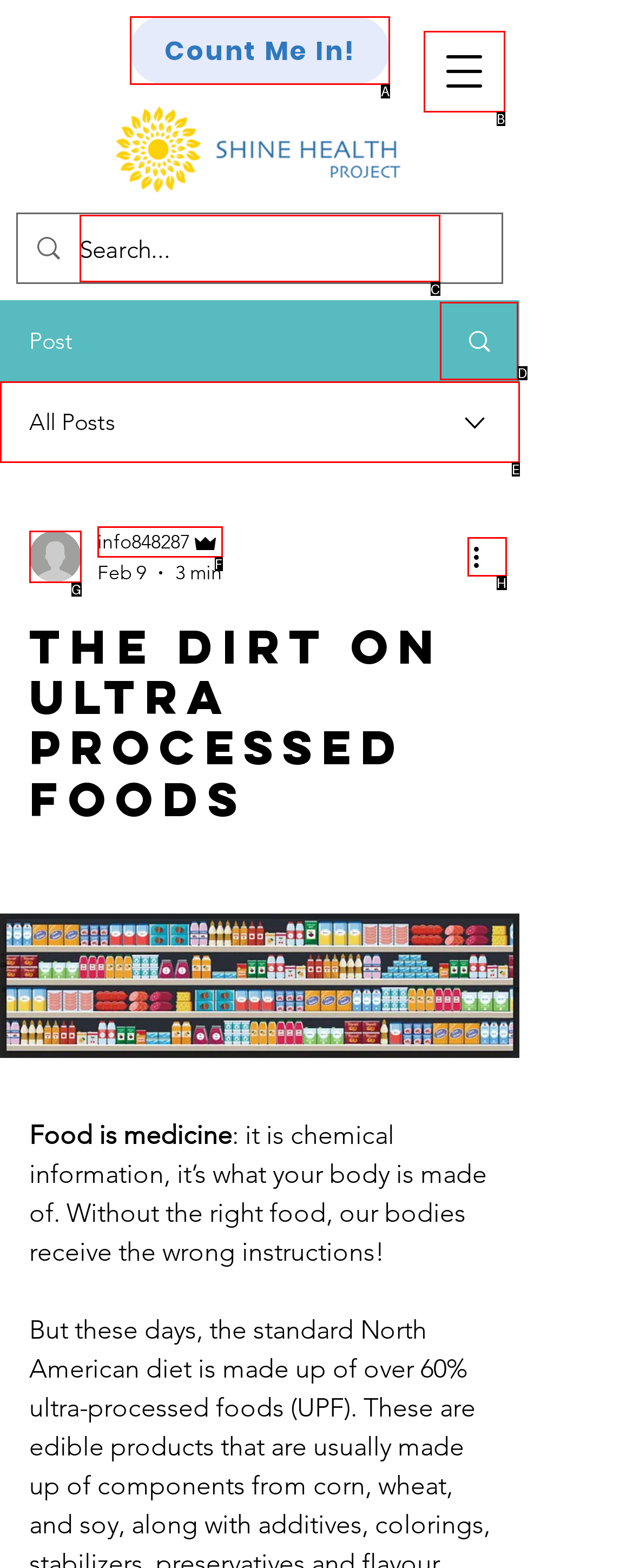From the options shown in the screenshot, tell me which lettered element I need to click to complete the task: Search for something.

C